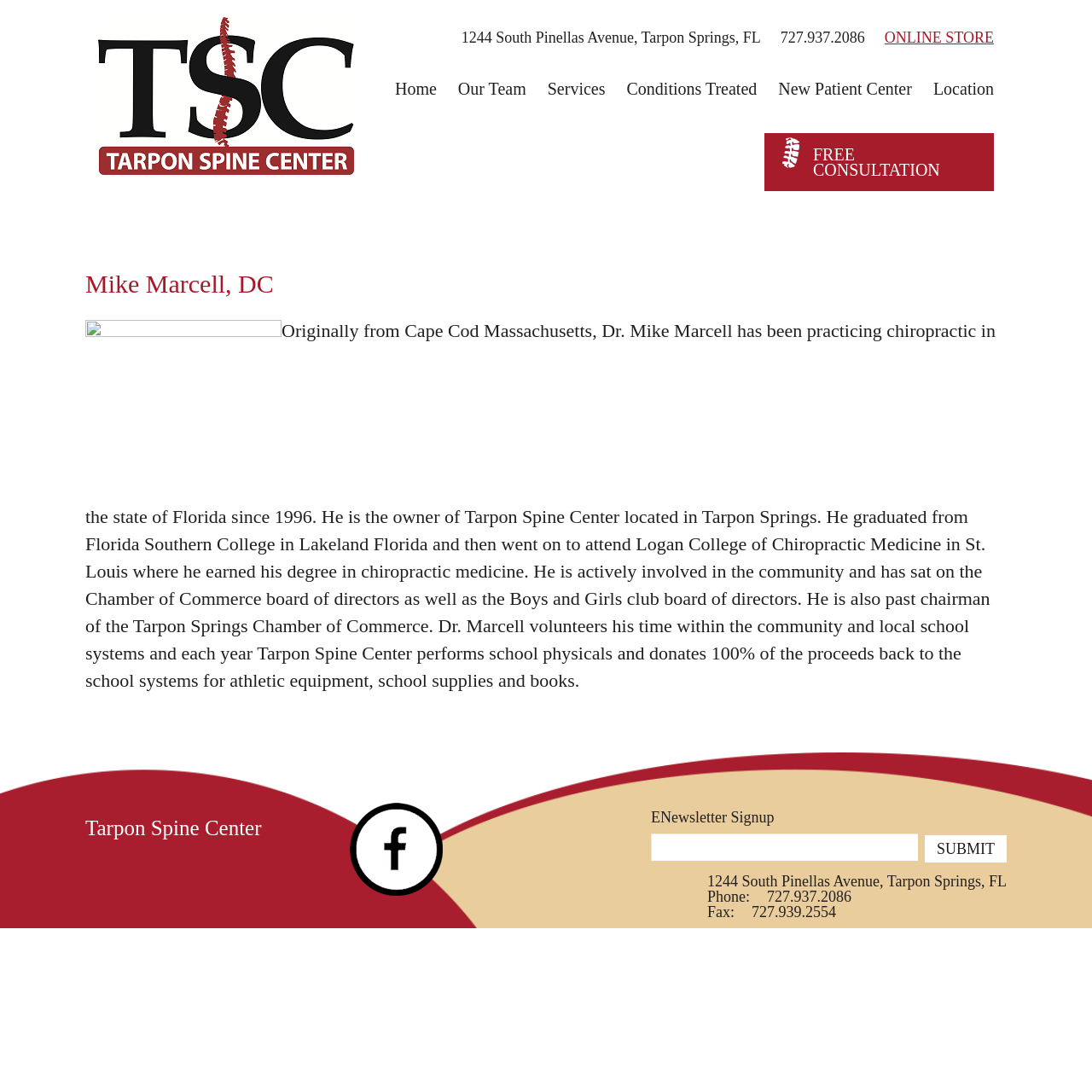Using the given description, provide the bounding box coordinates formatted as (top-left x, top-left y, bottom-right x, bottom-right y), with all values being floating point numbers between 0 and 1. Description: New Patient Center

[0.713, 0.073, 0.835, 0.092]